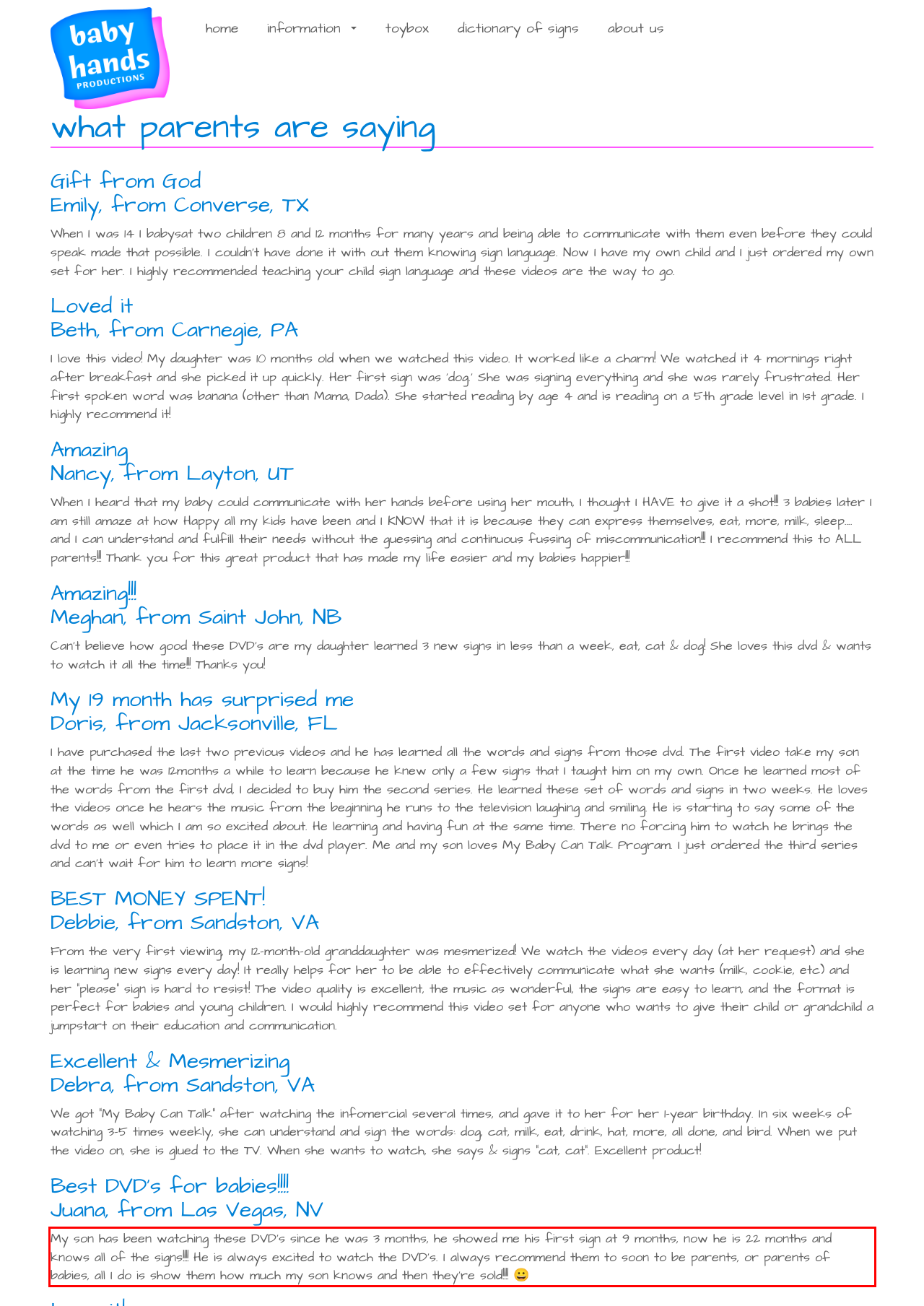Examine the webpage screenshot and use OCR to obtain the text inside the red bounding box.

My son has been watching these DVD’s since he was 3 months, he showed me his first sign at 9 months, now he is 22 months and knows all of the signs!!!! He is always excited to watch the DVD’s. I always recommend them to soon to be parents, or parents of babies, all I do is show them how much my son knows and then they’re sold!!!! 😀